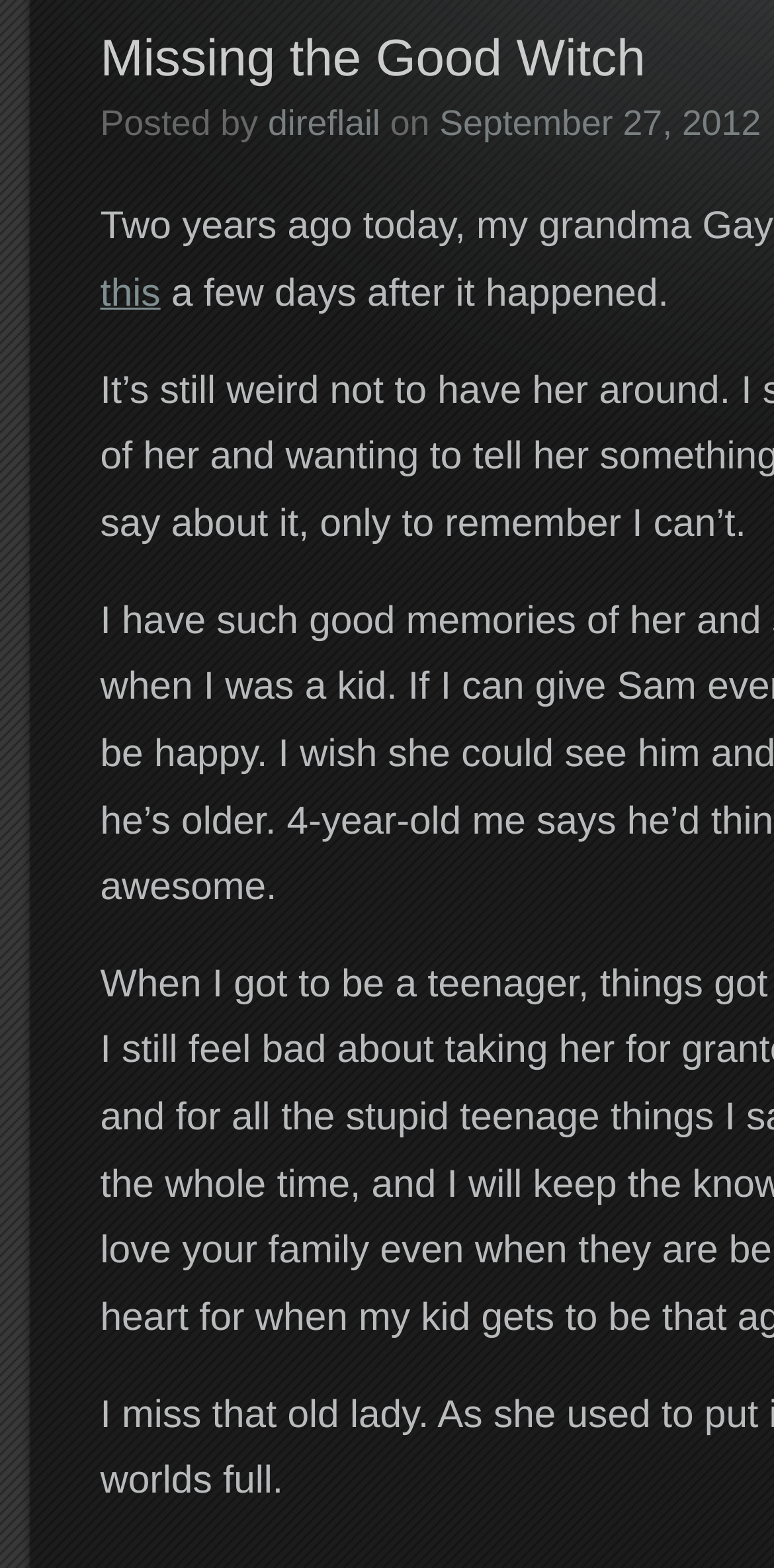Based on the element description this, identify the bounding box of the UI element in the given webpage screenshot. The coordinates should be in the format (top-left x, top-left y, bottom-right x, bottom-right y) and must be between 0 and 1.

[0.129, 0.162, 0.207, 0.19]